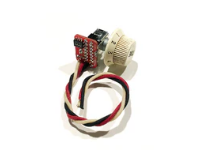Provide a thorough and detailed response to the question by examining the image: 
What is the purpose of the potentiometer?

Based on the image and its description, I understand that the potentiometer is a crucial component in guitar pedal circuits. Its primary function is to modulate aspects like volume or tone, allowing musicians to achieve their desired sound effects in guitar setups.